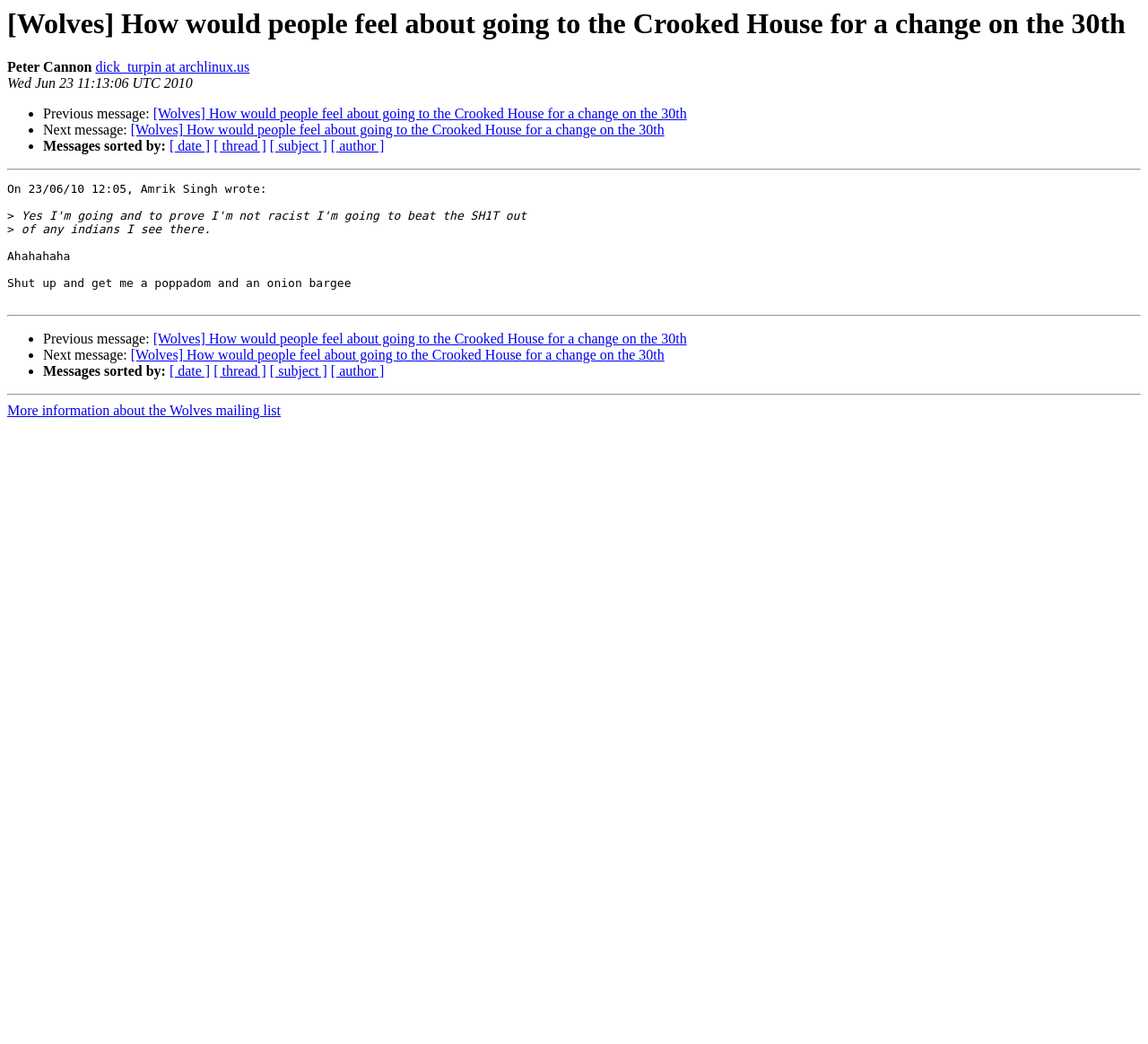Provide the bounding box coordinates of the section that needs to be clicked to accomplish the following instruction: "View previous message."

[0.038, 0.102, 0.133, 0.116]